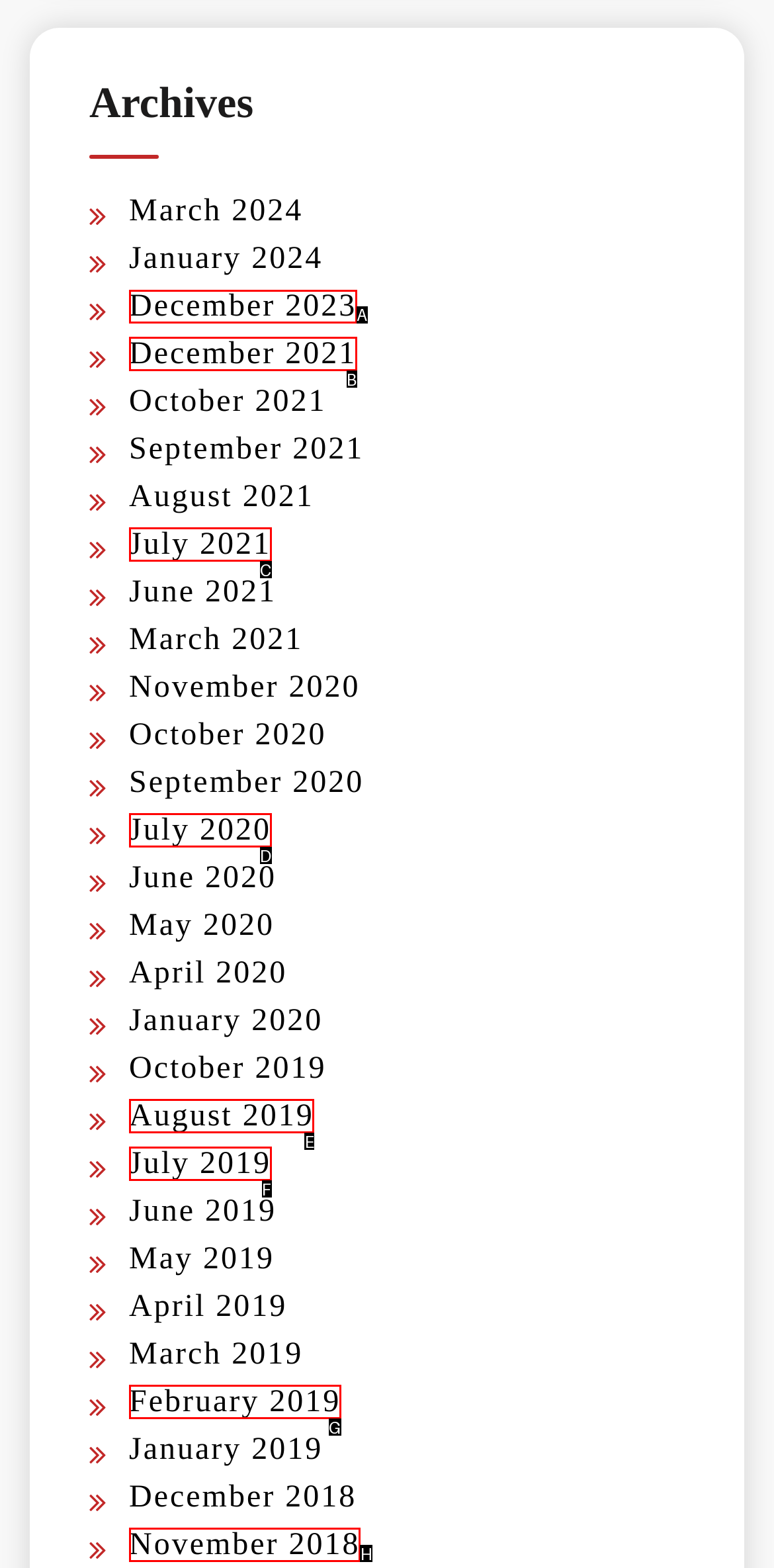Choose the letter of the UI element necessary for this task: View archives for December 2023
Answer with the correct letter.

A